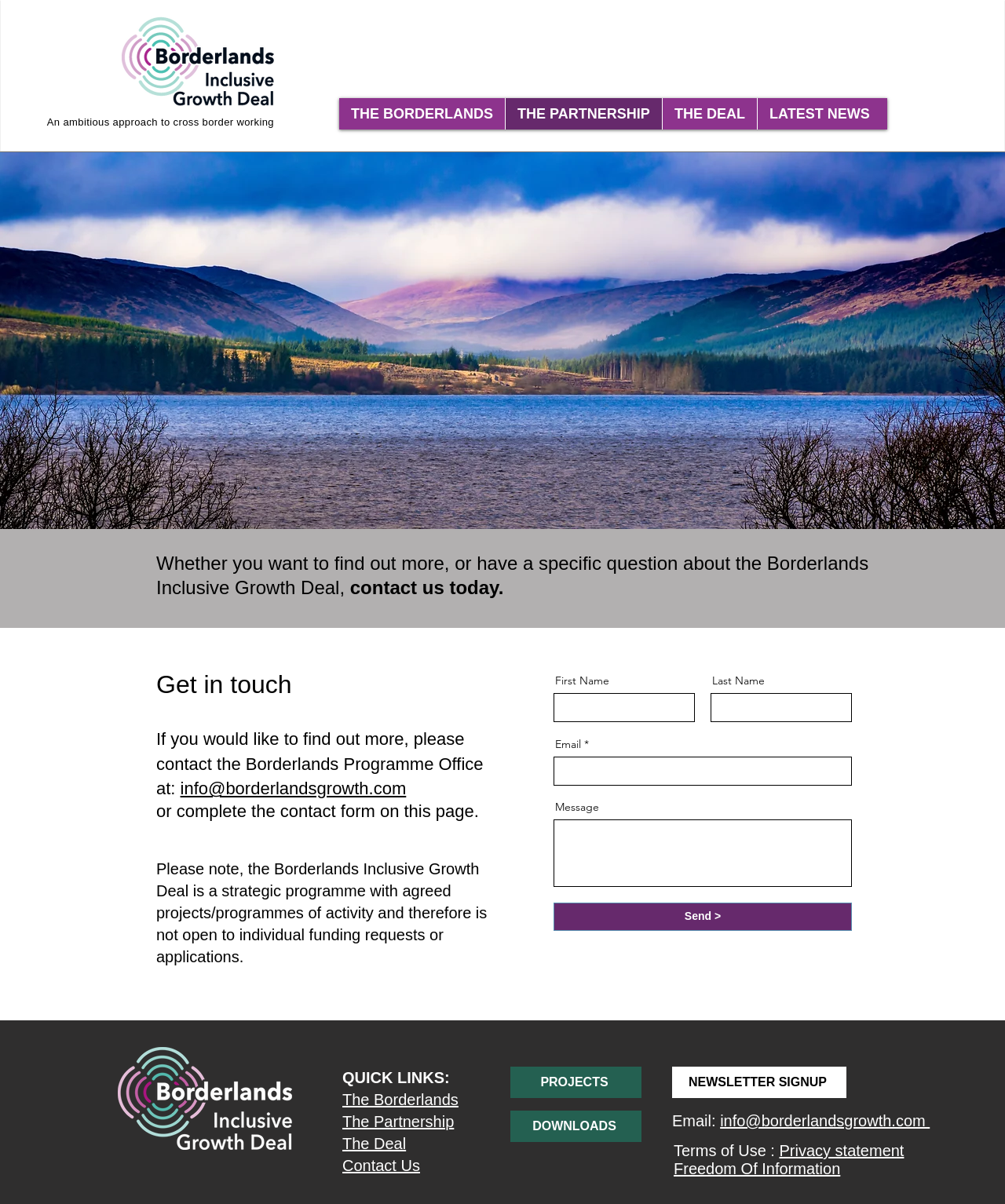Can you find the bounding box coordinates of the area I should click to execute the following instruction: "Click the Send button"?

[0.551, 0.75, 0.848, 0.773]